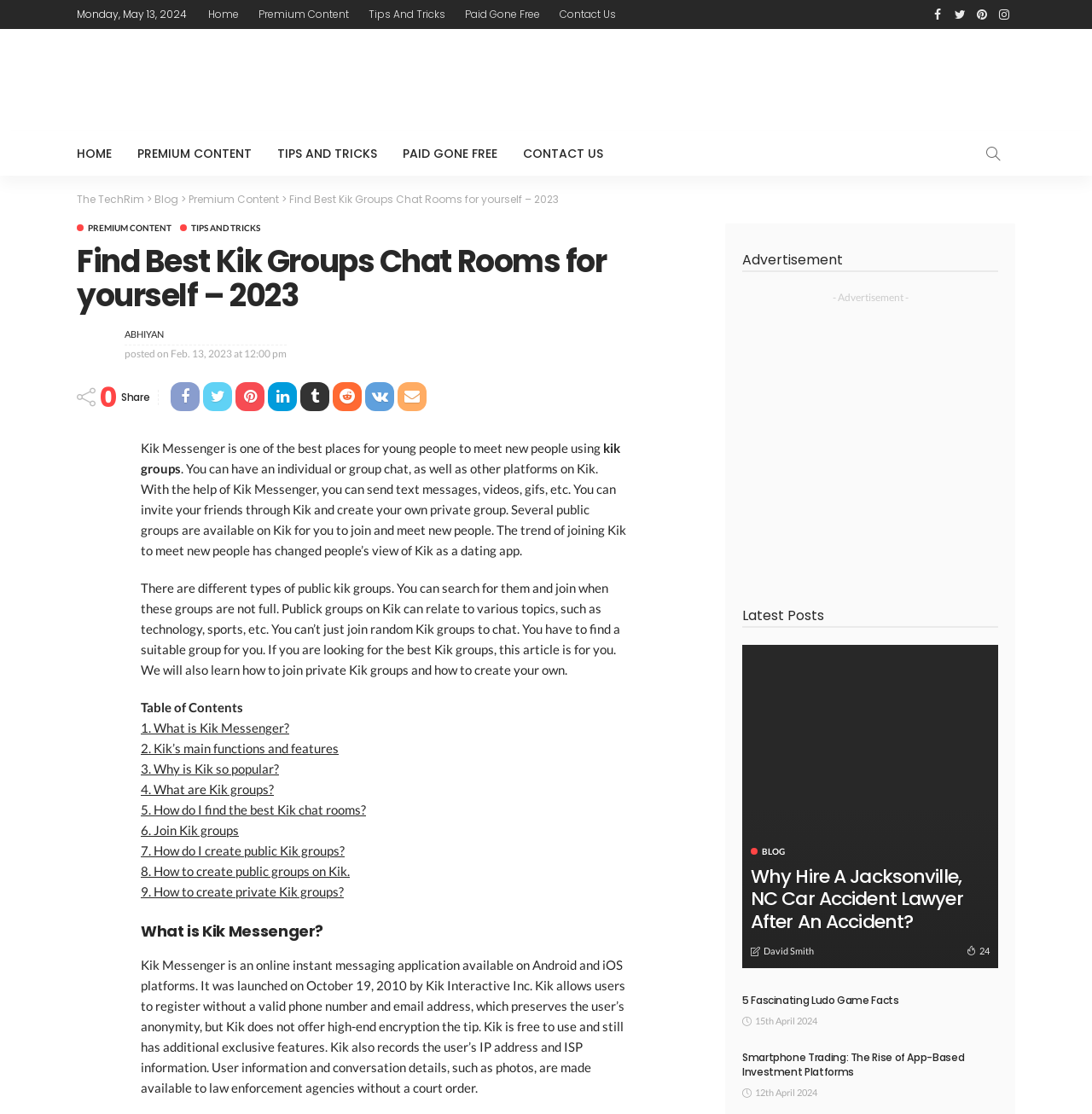Can you find and provide the title of the webpage?

Find Best Kik Groups Chat Rooms for yourself – 2023